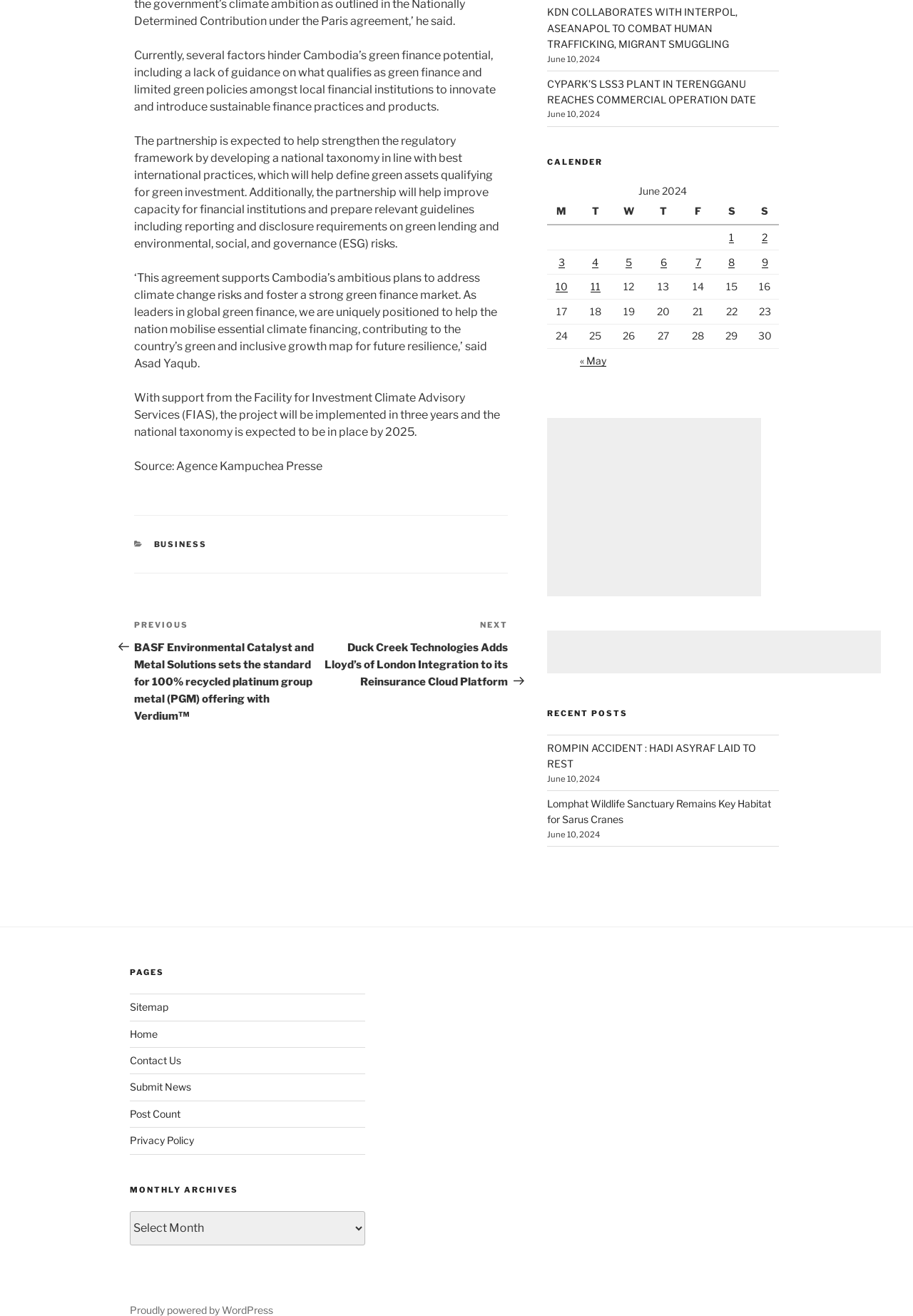Using the provided element description: "aria-label="Advertisement" name="aswift_3" title="Advertisement"", determine the bounding box coordinates of the corresponding UI element in the screenshot.

[0.599, 0.479, 0.965, 0.512]